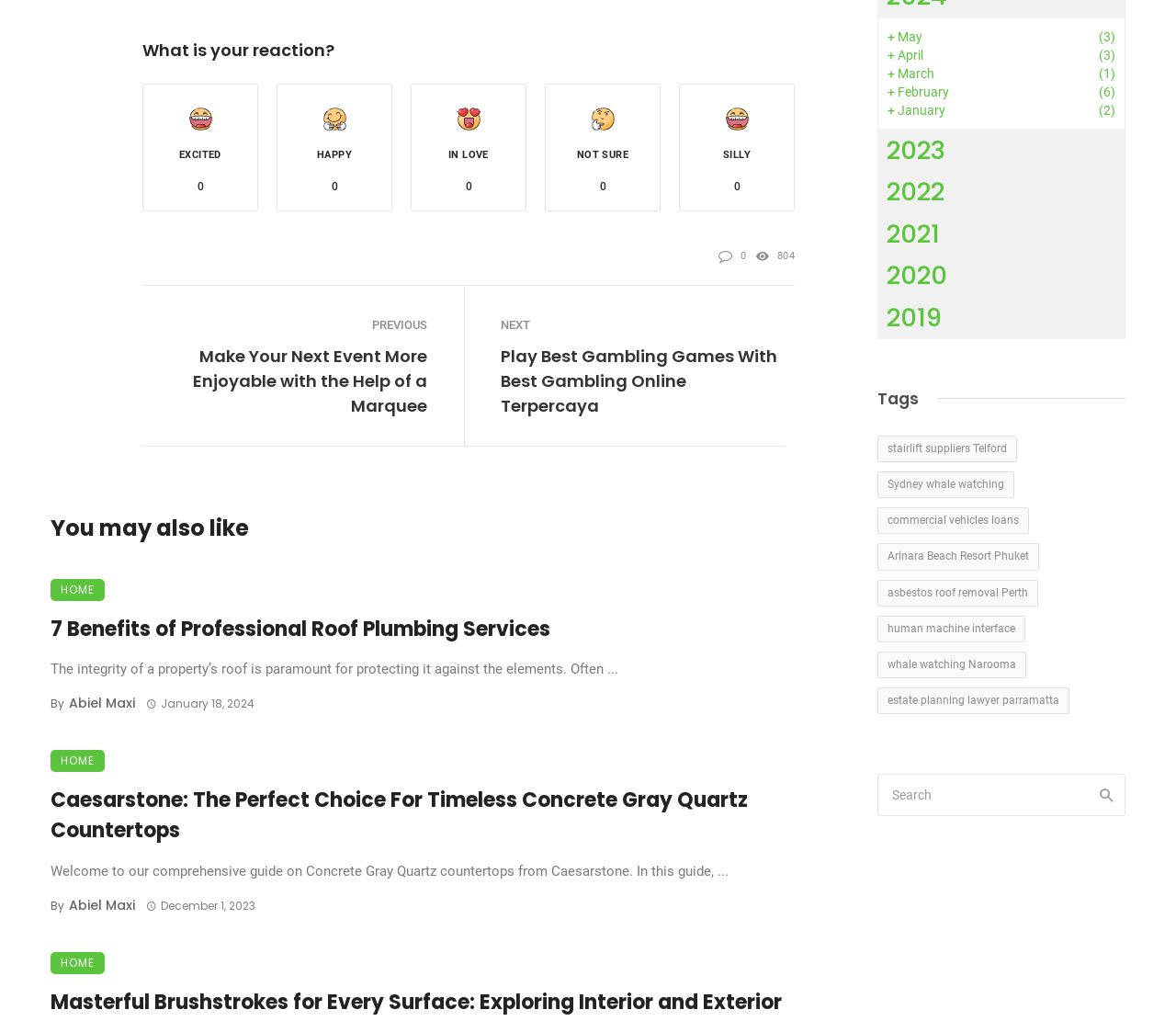Please specify the bounding box coordinates of the region to click in order to perform the following instruction: "View the 'Billikens win in Double Overtime' post".

None